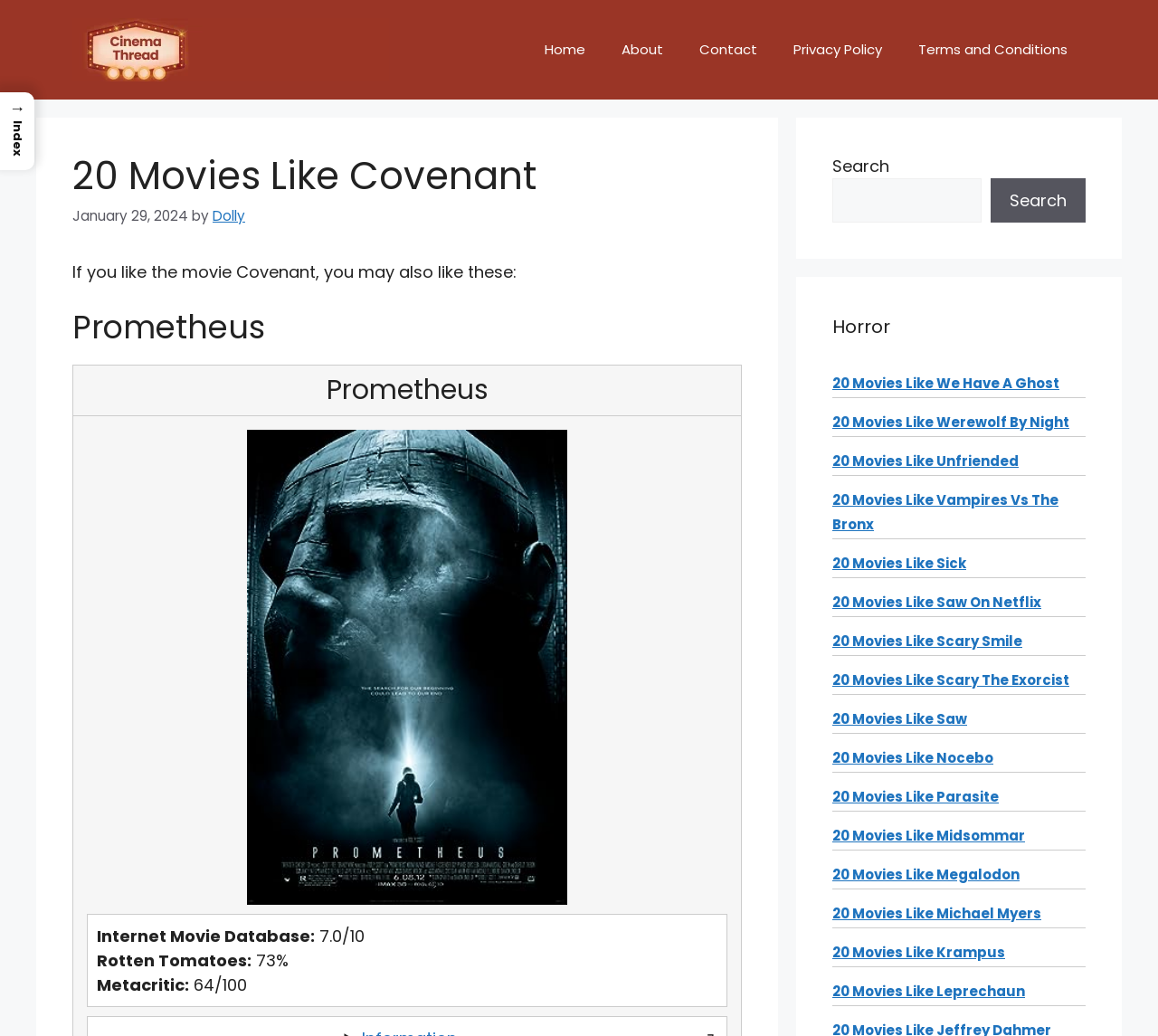Determine the bounding box coordinates for the element that should be clicked to follow this instruction: "Read about the movie Prometheus". The coordinates should be given as four float numbers between 0 and 1, in the format [left, top, right, bottom].

[0.062, 0.298, 0.641, 0.334]